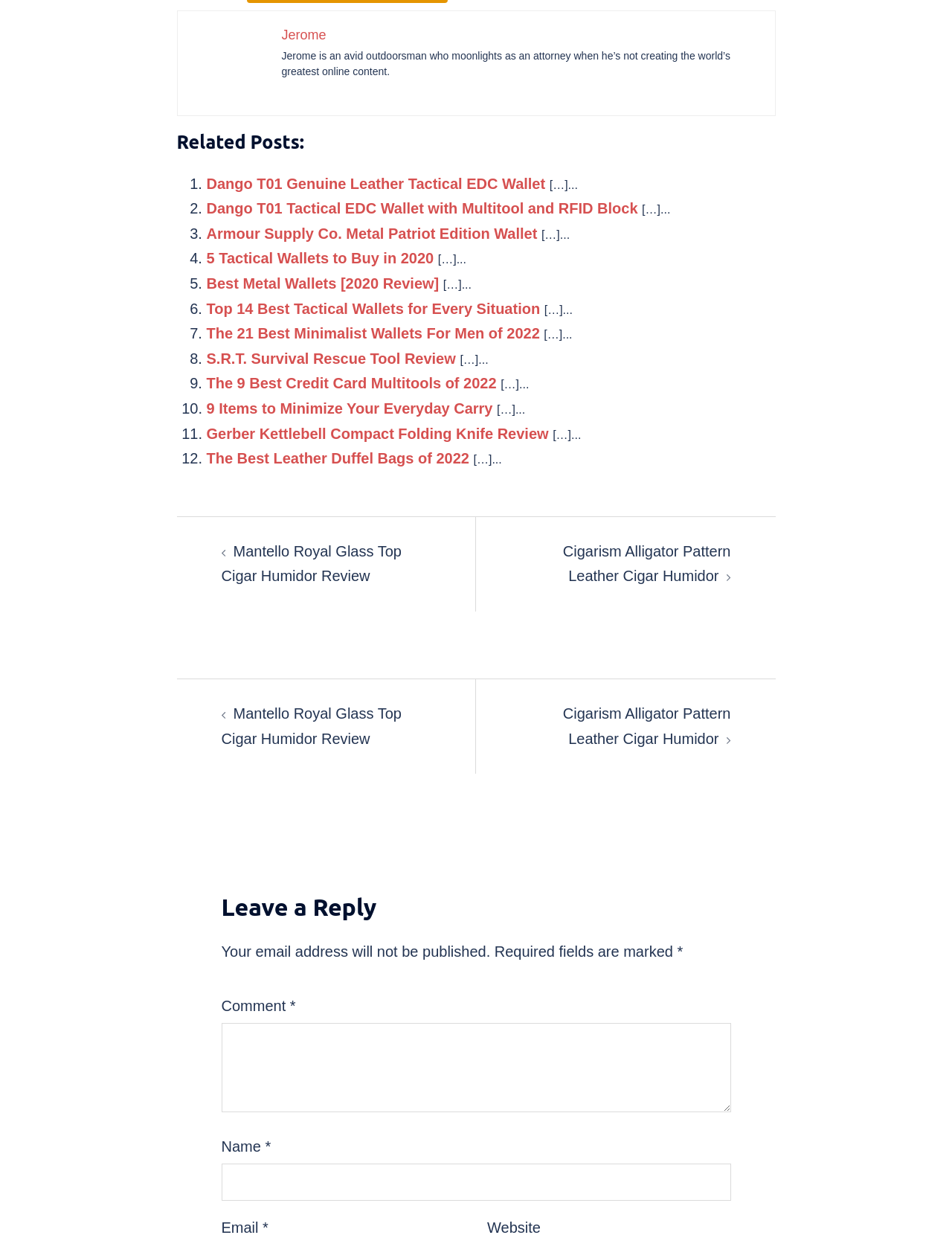Show the bounding box coordinates for the element that needs to be clicked to execute the following instruction: "Leave a comment". Provide the coordinates in the form of four float numbers between 0 and 1, i.e., [left, top, right, bottom].

[0.232, 0.808, 0.304, 0.821]